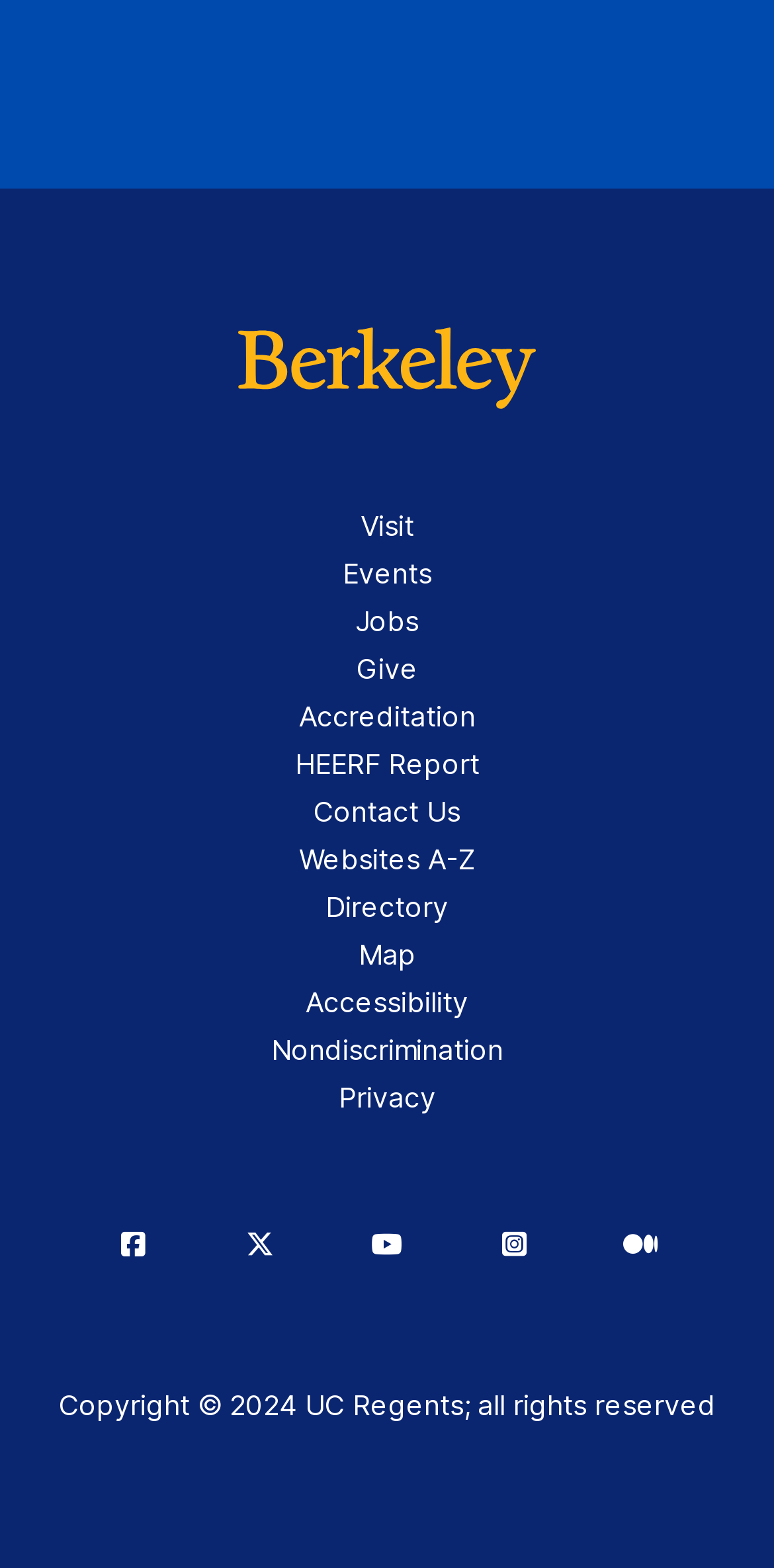Please find the bounding box coordinates of the element that needs to be clicked to perform the following instruction: "Contact Us". The bounding box coordinates should be four float numbers between 0 and 1, represented as [left, top, right, bottom].

[0.046, 0.502, 0.954, 0.533]